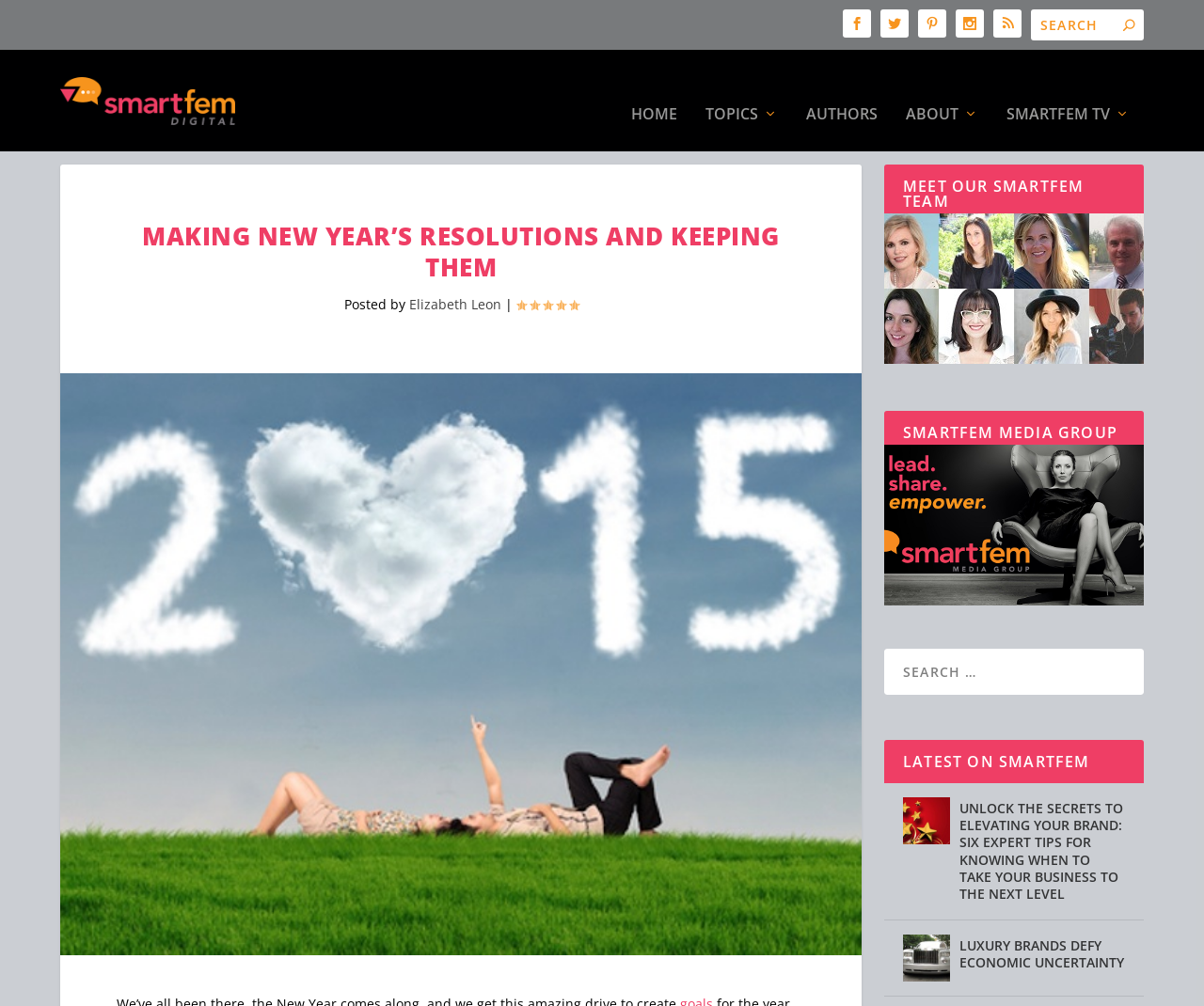Using the element description provided, determine the bounding box coordinates in the format (top-left x, top-left y, bottom-right x, bottom-right y). Ensure that all values are floating point numbers between 0 and 1. Element description: LUXURY BRANDS DEFY ECONOMIC UNCERTAINTY

[0.797, 0.928, 0.934, 0.967]